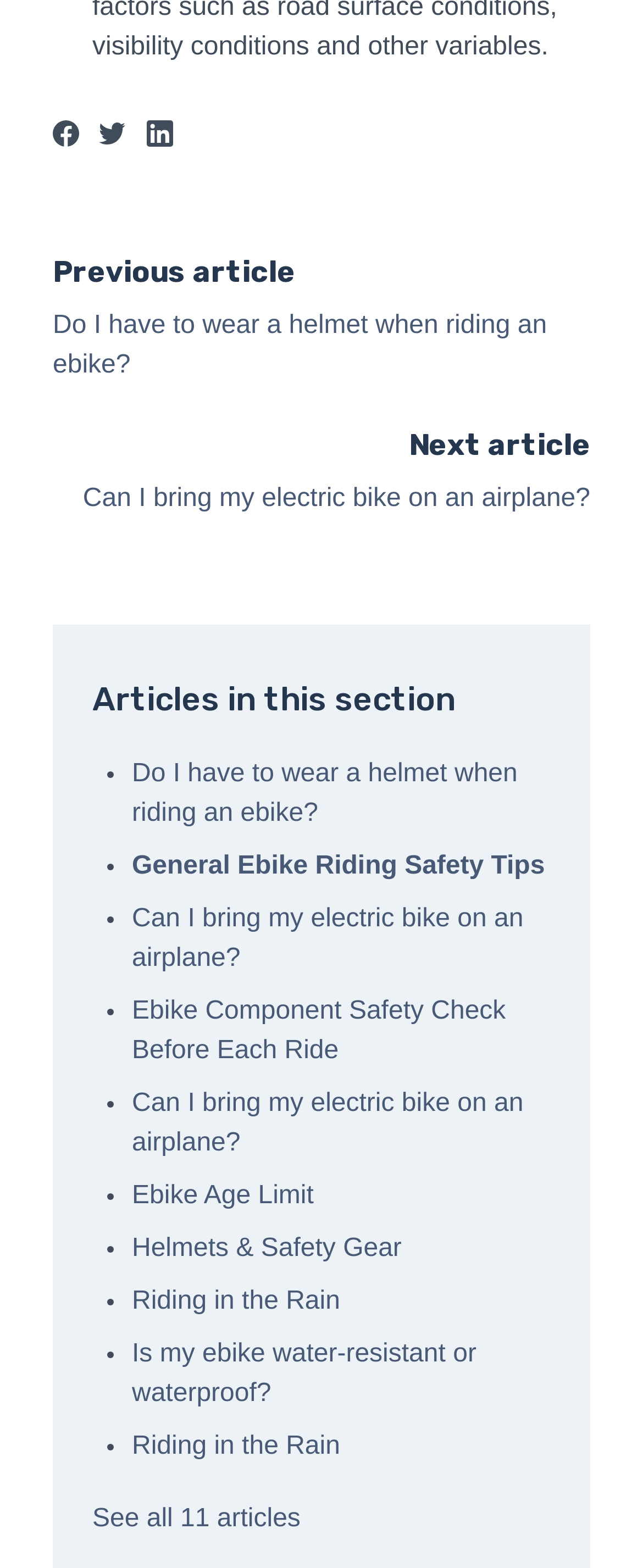Give a short answer to this question using one word or a phrase:
What type of safety checks should I perform on my ebike?

Component safety check